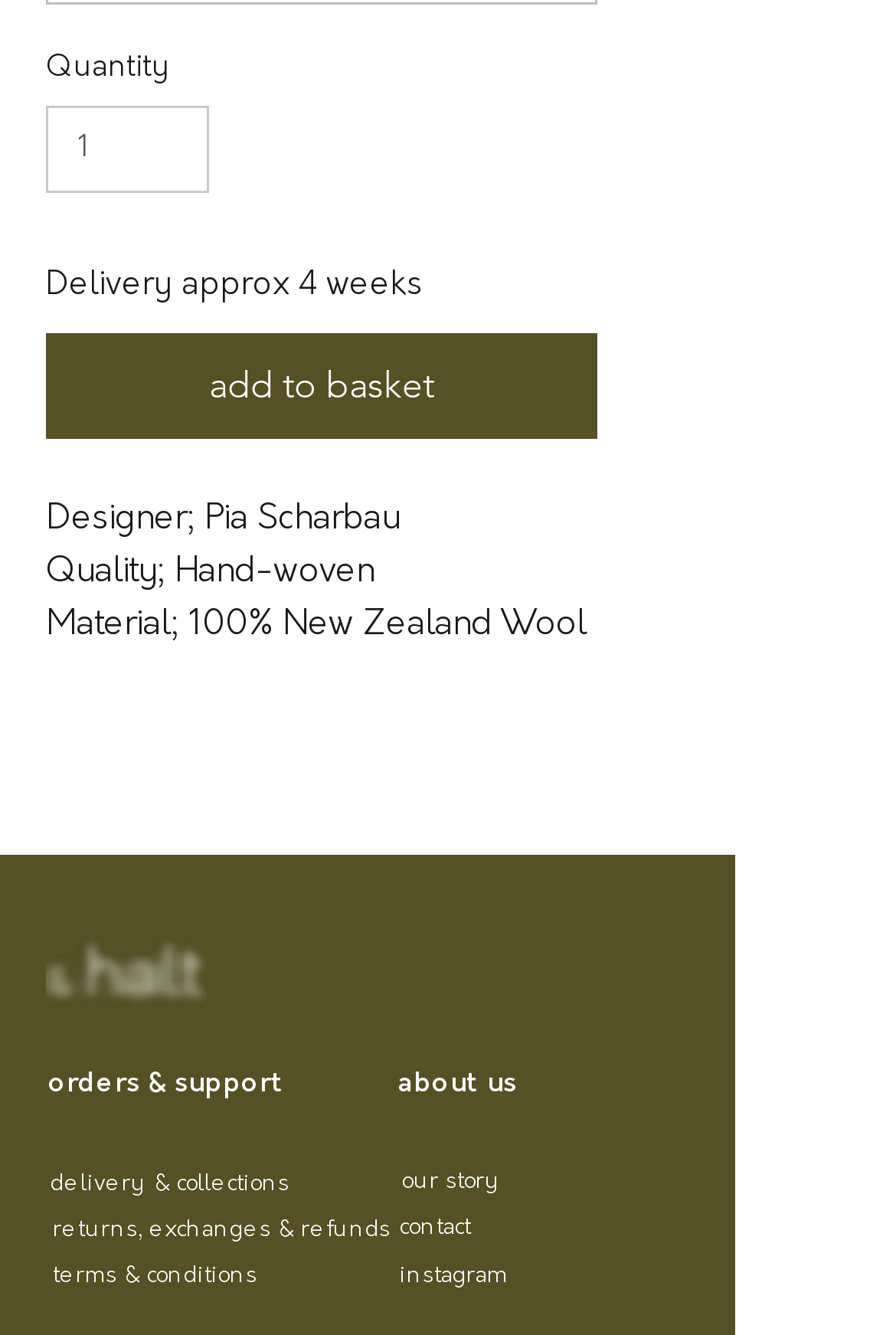Find the bounding box coordinates of the element you need to click on to perform this action: 'View orders and support'. The coordinates should be represented by four float values between 0 and 1, in the format [left, top, right, bottom].

[0.054, 0.802, 0.318, 0.823]